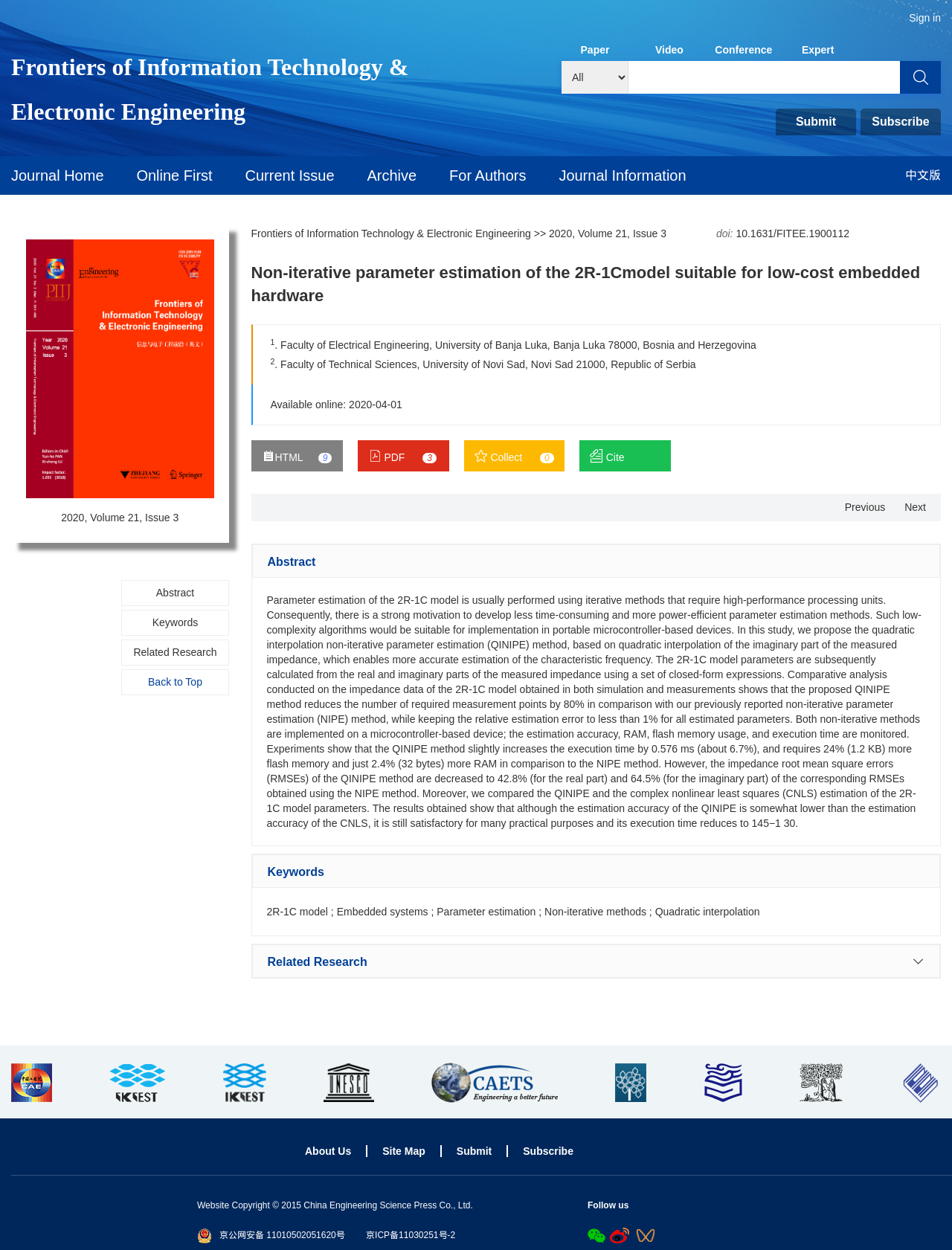Determine the bounding box coordinates of the clickable region to carry out the instruction: "Sign in".

[0.955, 0.01, 0.988, 0.019]